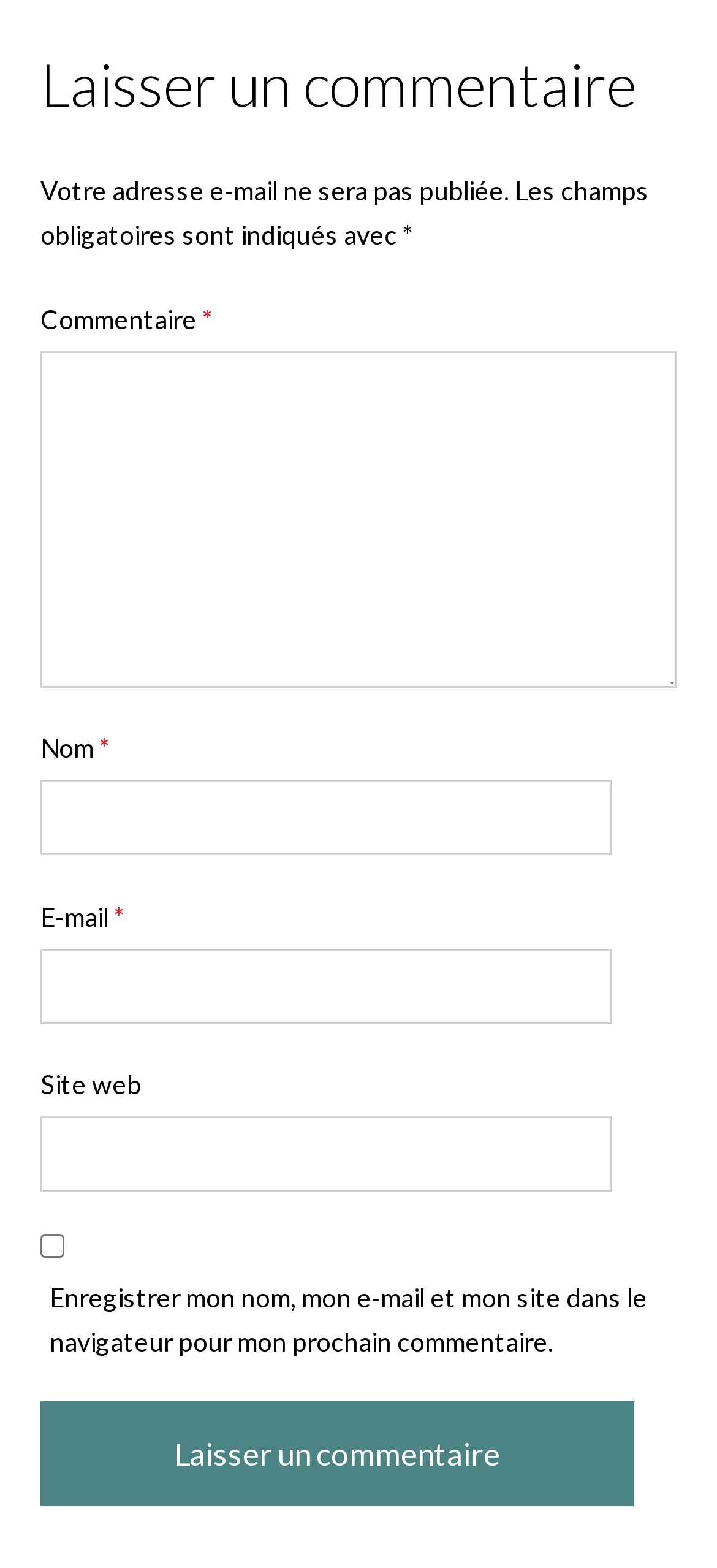Using the format (top-left x, top-left y, bottom-right x, bottom-right y), and given the element description, identify the bounding box coordinates within the screenshot: parent_node: E-mail * aria-describedby="email-notes" name="email"

[0.056, 0.605, 0.854, 0.653]